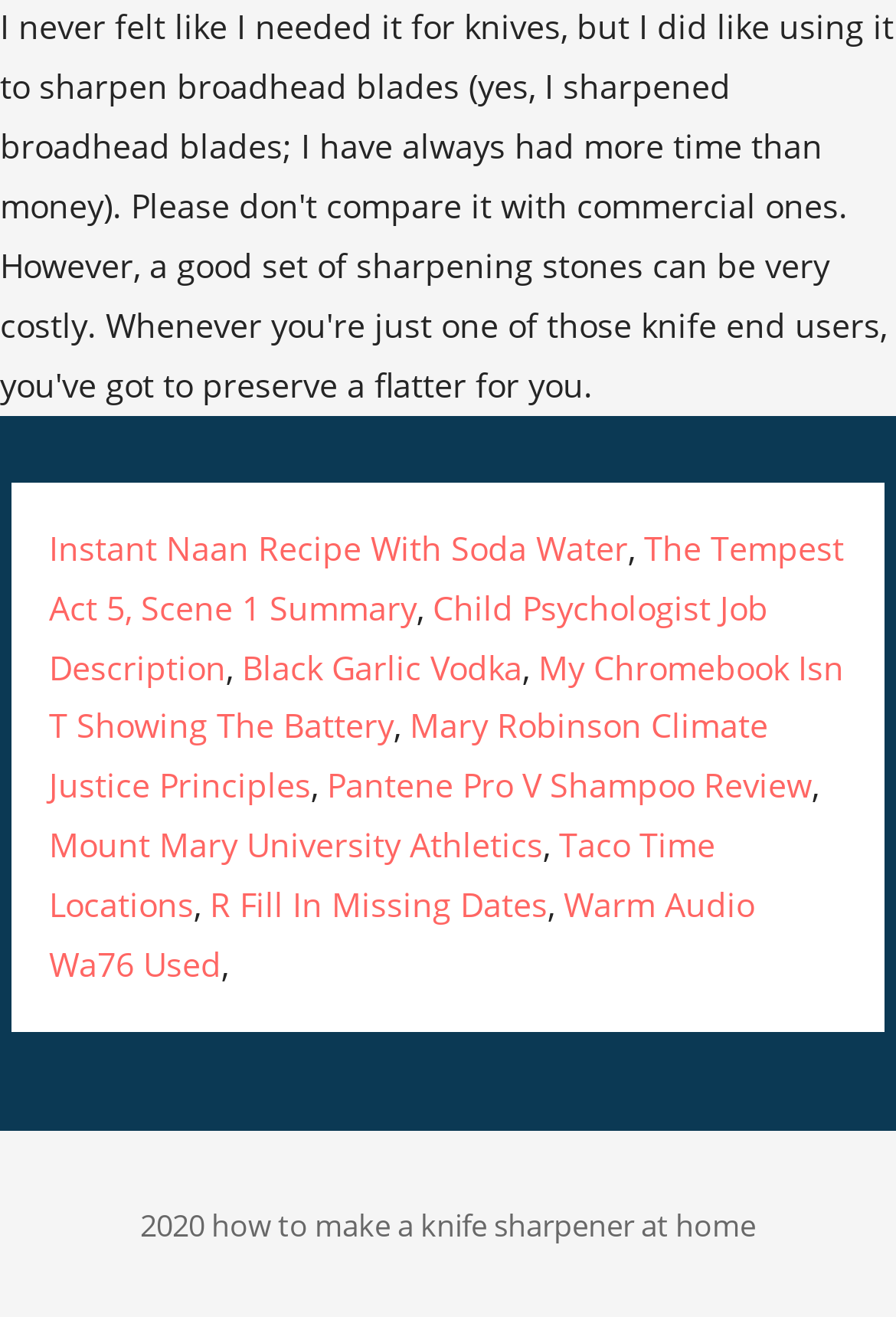Please find the bounding box coordinates of the section that needs to be clicked to achieve this instruction: "Visit The Tempest Act 5, Scene 1 Summary".

[0.055, 0.399, 0.942, 0.477]